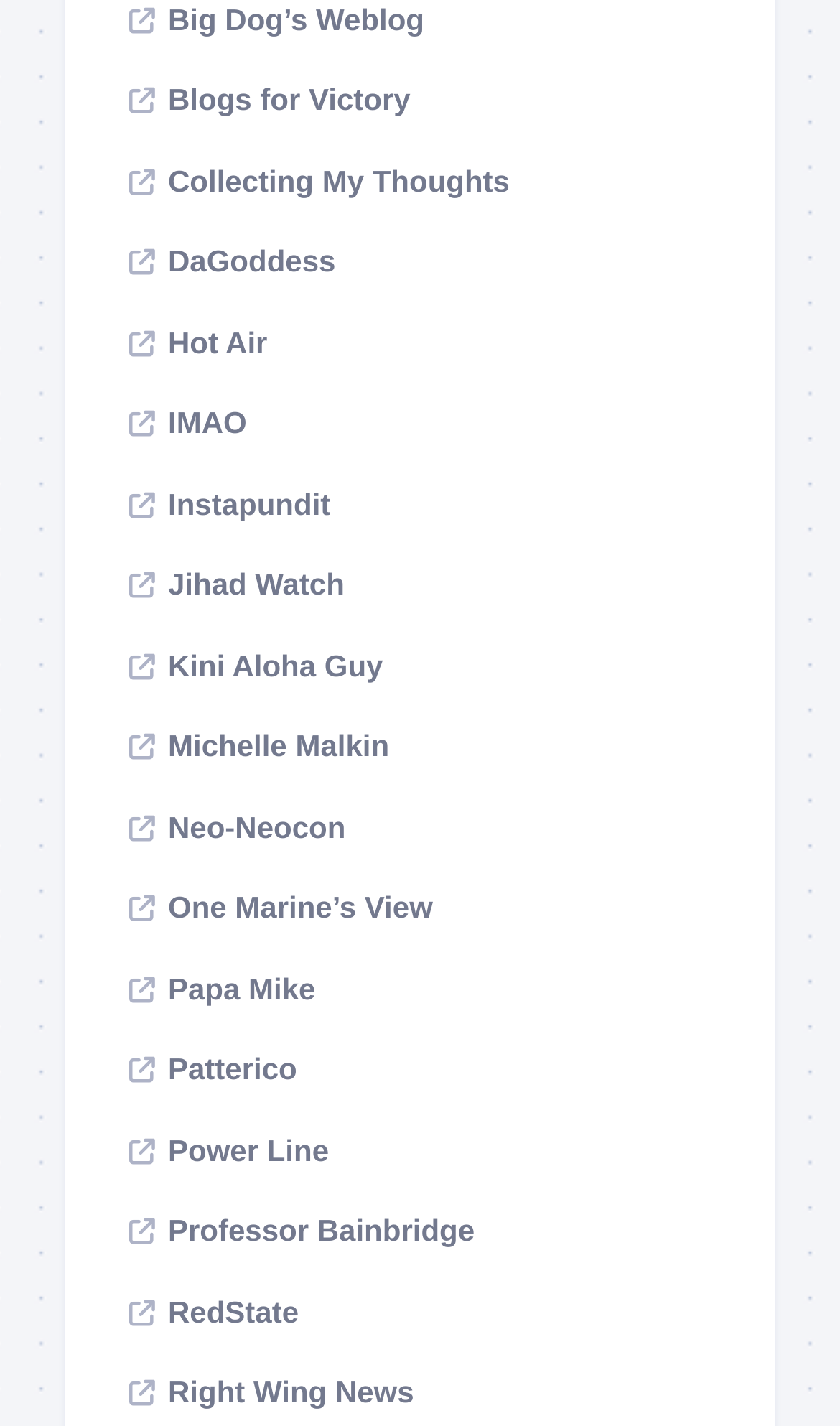What is the name of the last link?
Please answer using one word or phrase, based on the screenshot.

Right Wing News